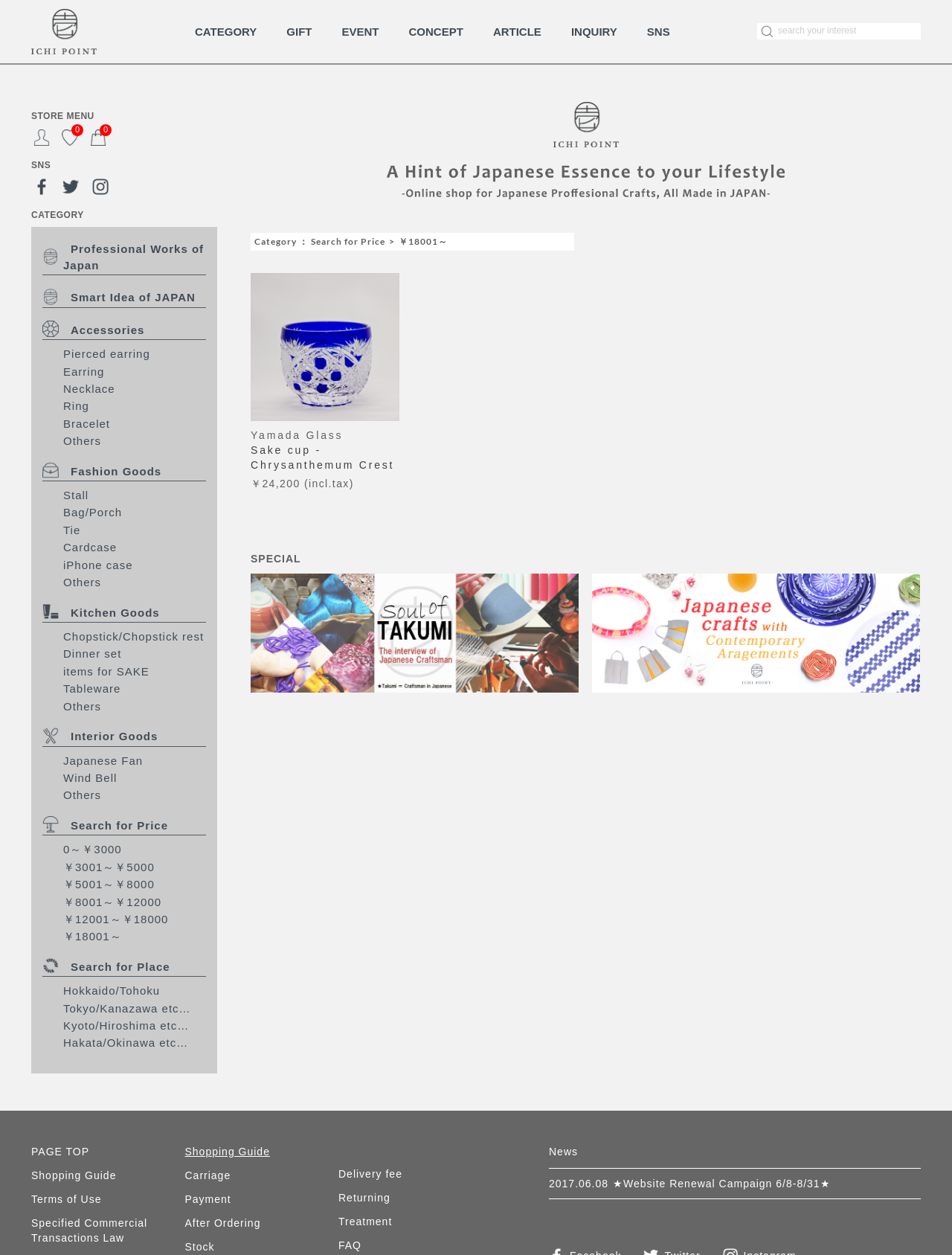What is the category of the product?
Please respond to the question with a detailed and informative answer.

Based on the webpage, I can see that the product is a Yamada Glass Sake cup, which suggests that the category of the product is Glass.